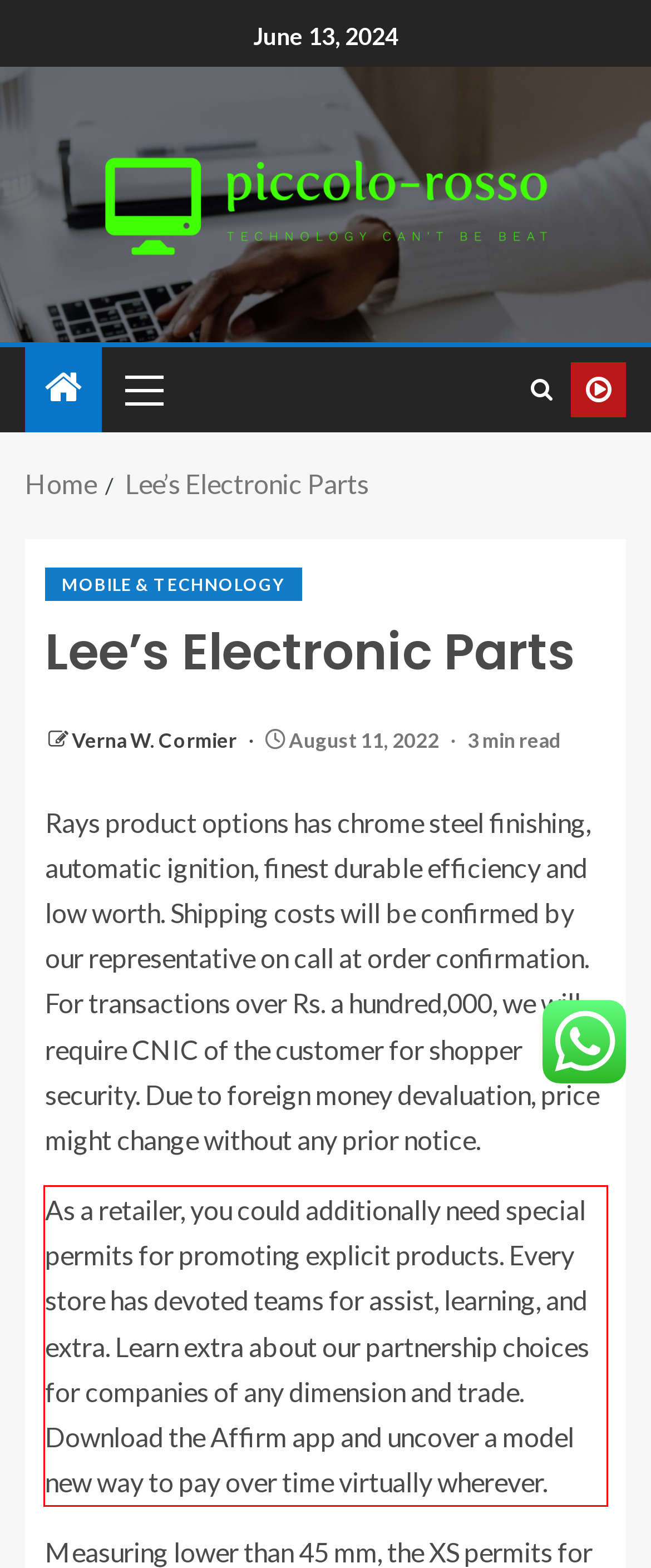Your task is to recognize and extract the text content from the UI element enclosed in the red bounding box on the webpage screenshot.

As a retailer, you could additionally need special permits for promoting explicit products. Every store has devoted teams for assist, learning, and extra. Learn extra about our partnership choices for companies of any dimension and trade. Download the Affirm app and uncover a model new way to pay over time virtually wherever.